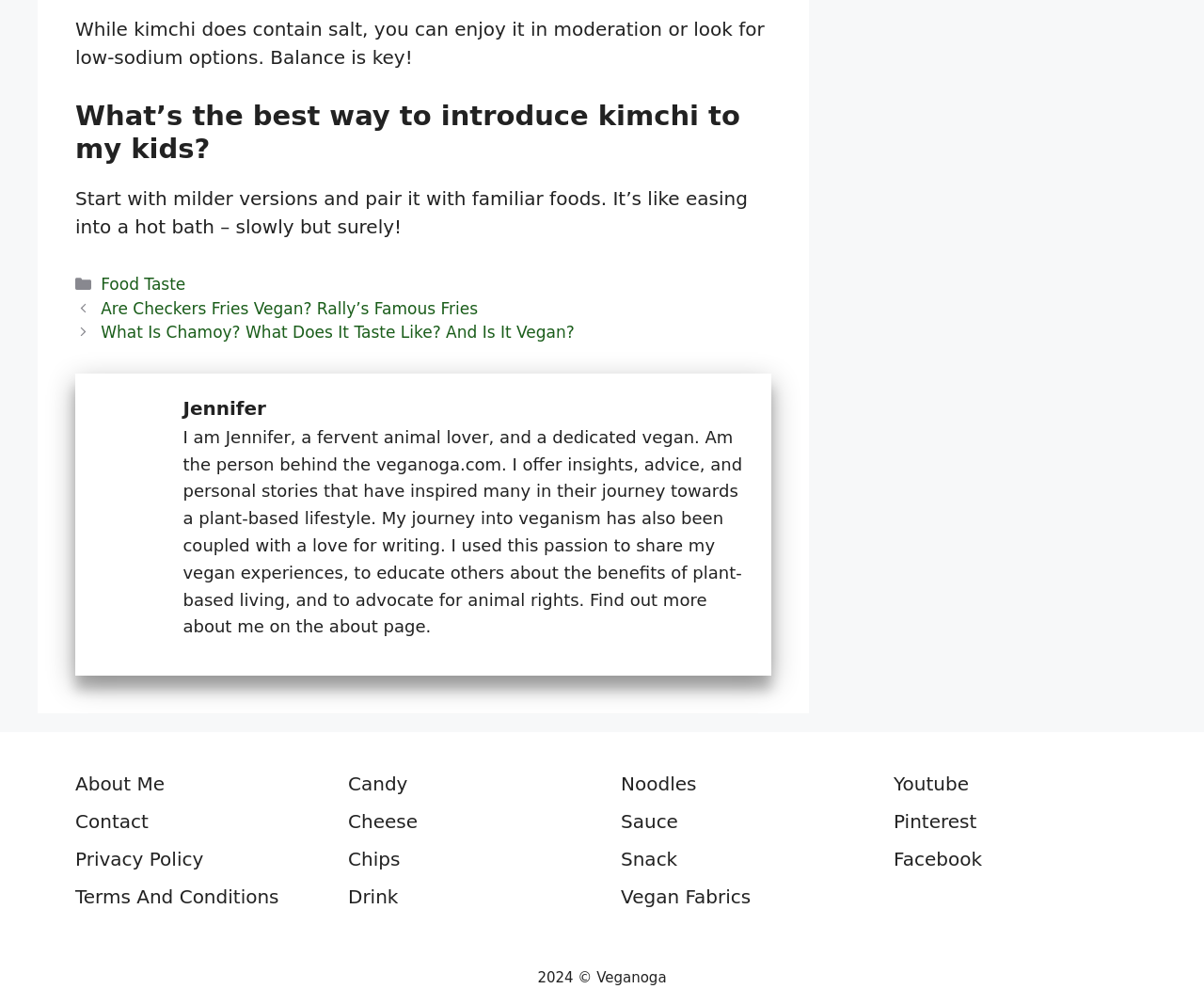Find the bounding box coordinates of the element to click in order to complete this instruction: "Explore the 'Food Taste' category". The bounding box coordinates must be four float numbers between 0 and 1, denoted as [left, top, right, bottom].

[0.084, 0.278, 0.154, 0.297]